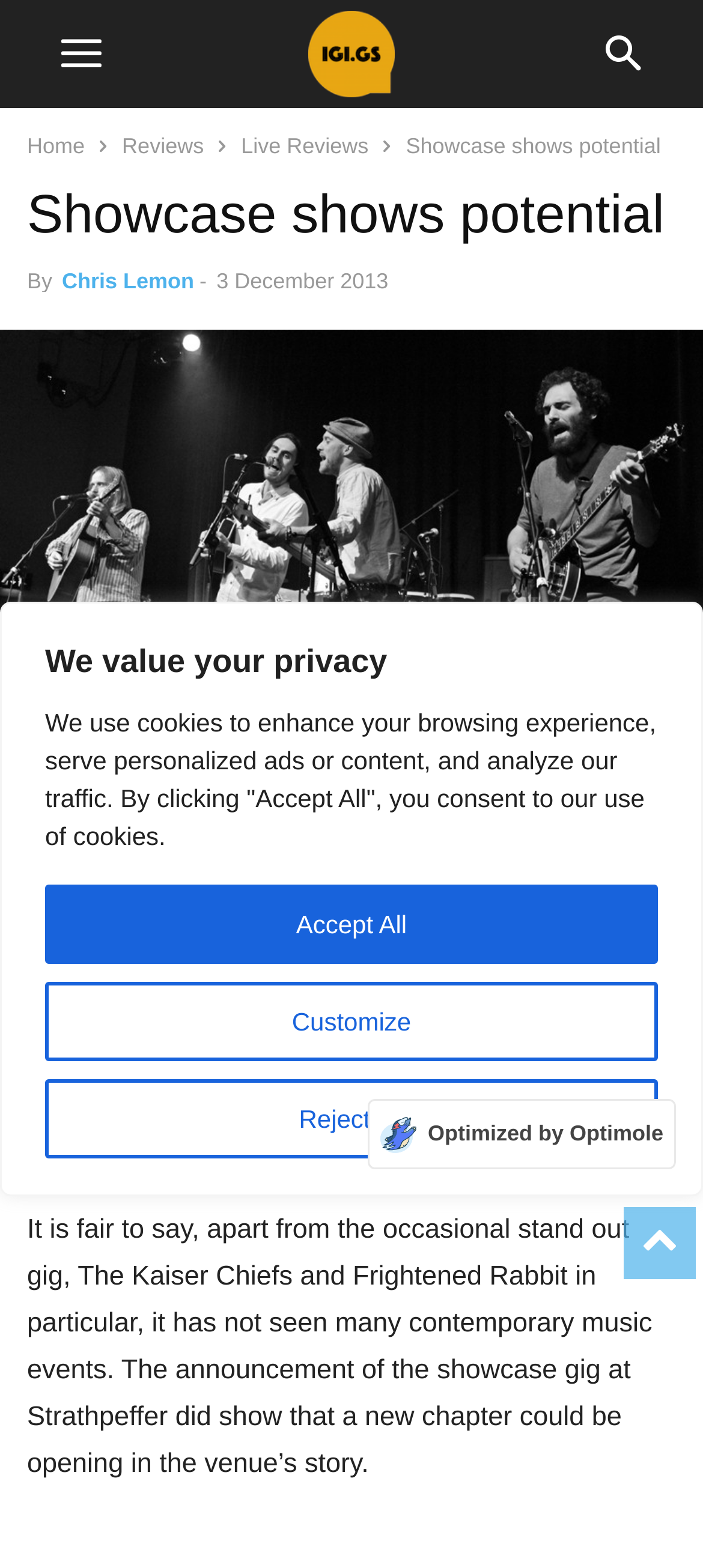Determine the bounding box coordinates for the HTML element described here: "Reviews".

[0.174, 0.085, 0.29, 0.101]